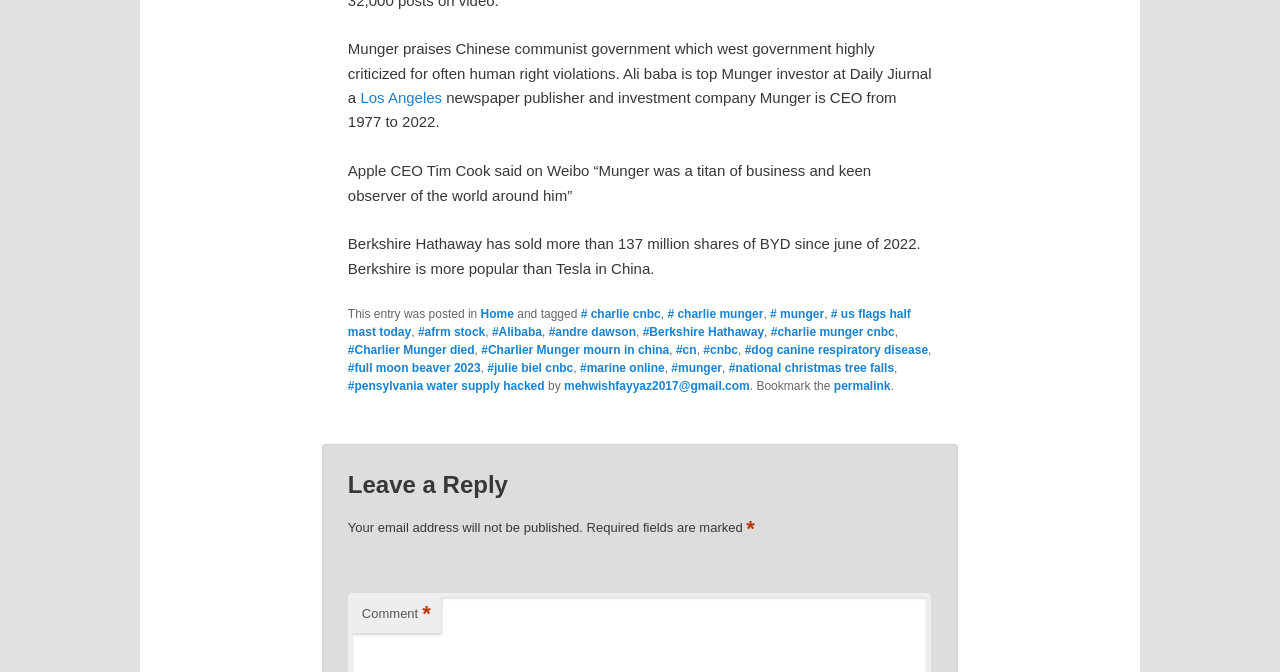Please respond to the question using a single word or phrase:
What is the name of the newspaper publisher mentioned in the article?

Los Angeles